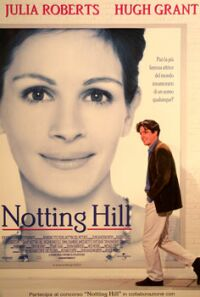Please give a succinct answer to the question in one word or phrase:
What is the title of the movie?

Notting Hill